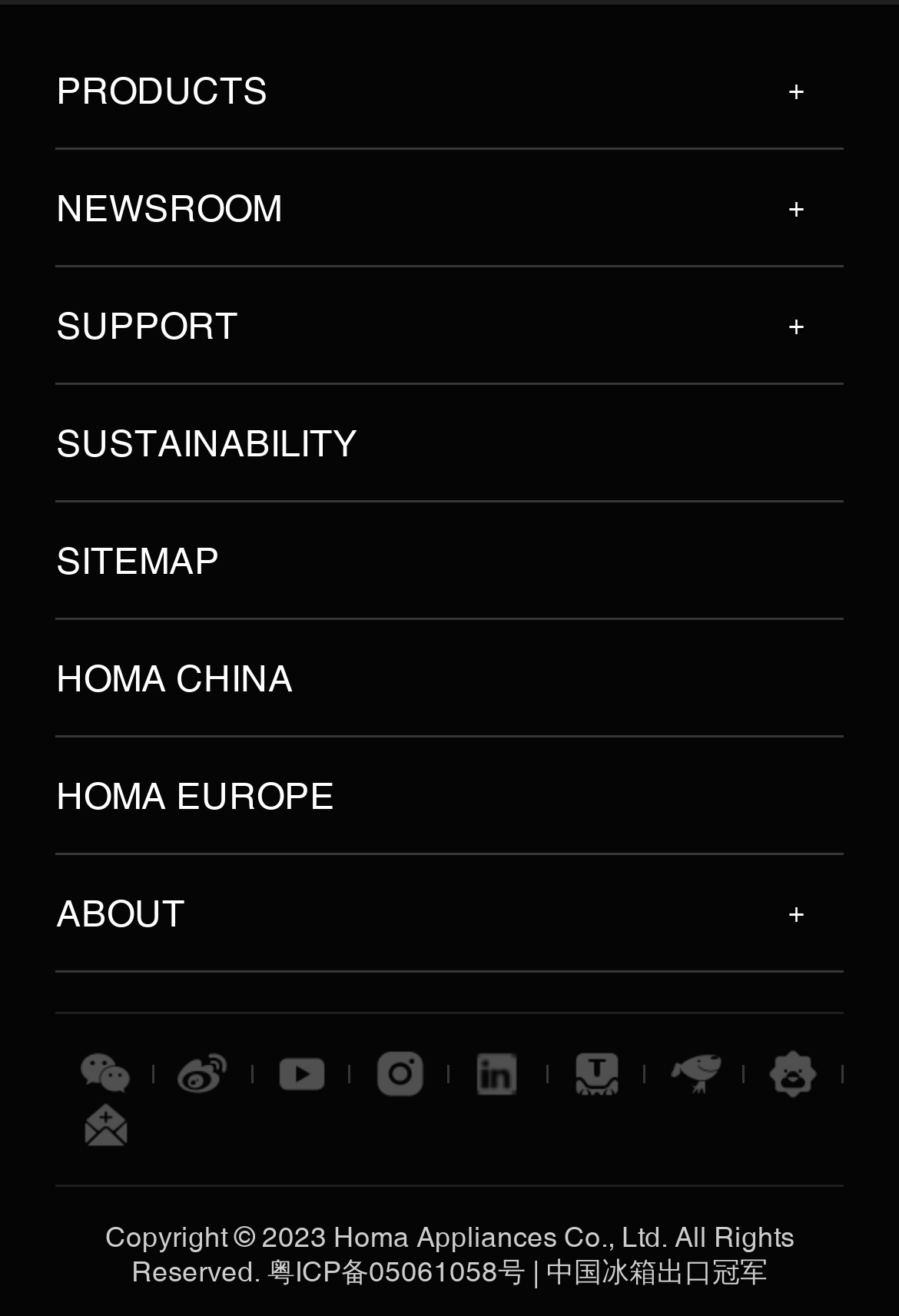Determine the bounding box coordinates of the region I should click to achieve the following instruction: "Click on HOMA CHINA". Ensure the bounding box coordinates are four float numbers between 0 and 1, i.e., [left, top, right, bottom].

[0.062, 0.488, 0.327, 0.541]